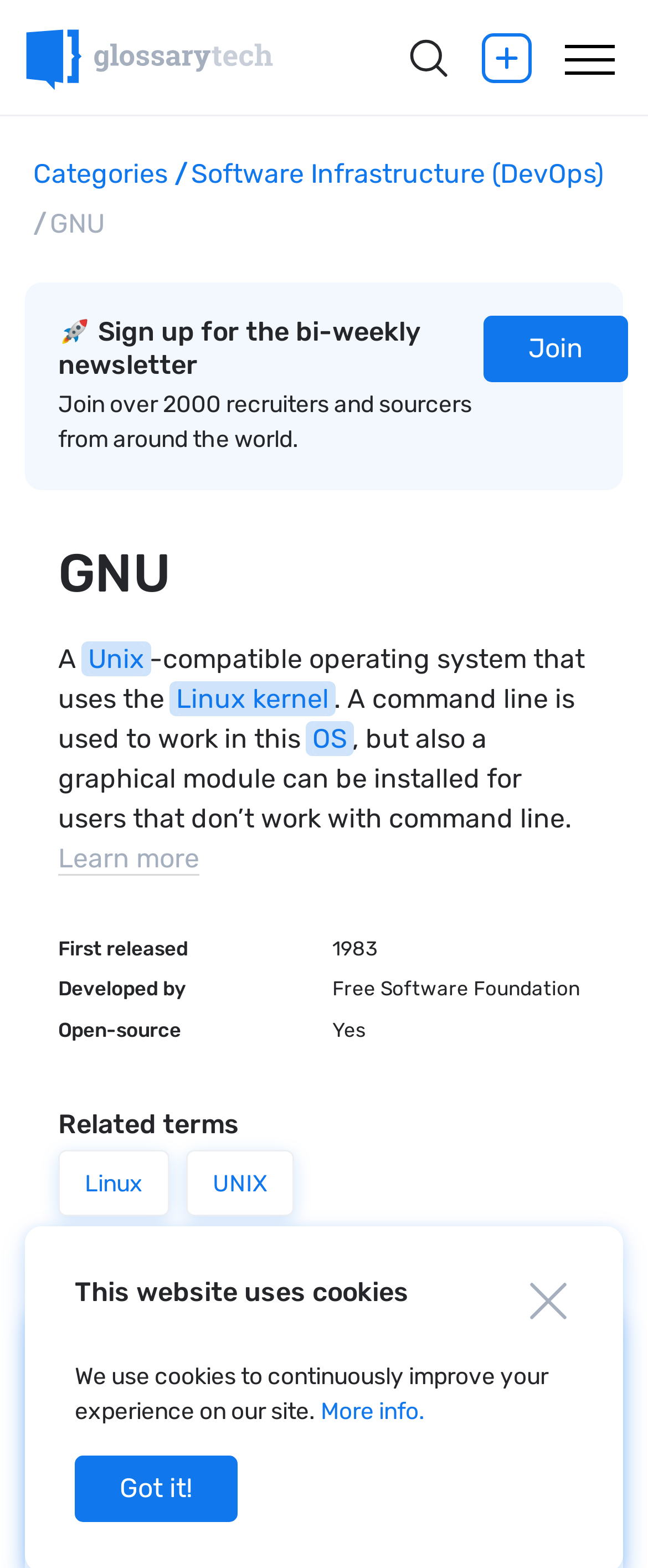Determine the bounding box coordinates of the section to be clicked to follow the instruction: "Explore categories". The coordinates should be given as four float numbers between 0 and 1, formatted as [left, top, right, bottom].

[0.051, 0.095, 0.259, 0.127]